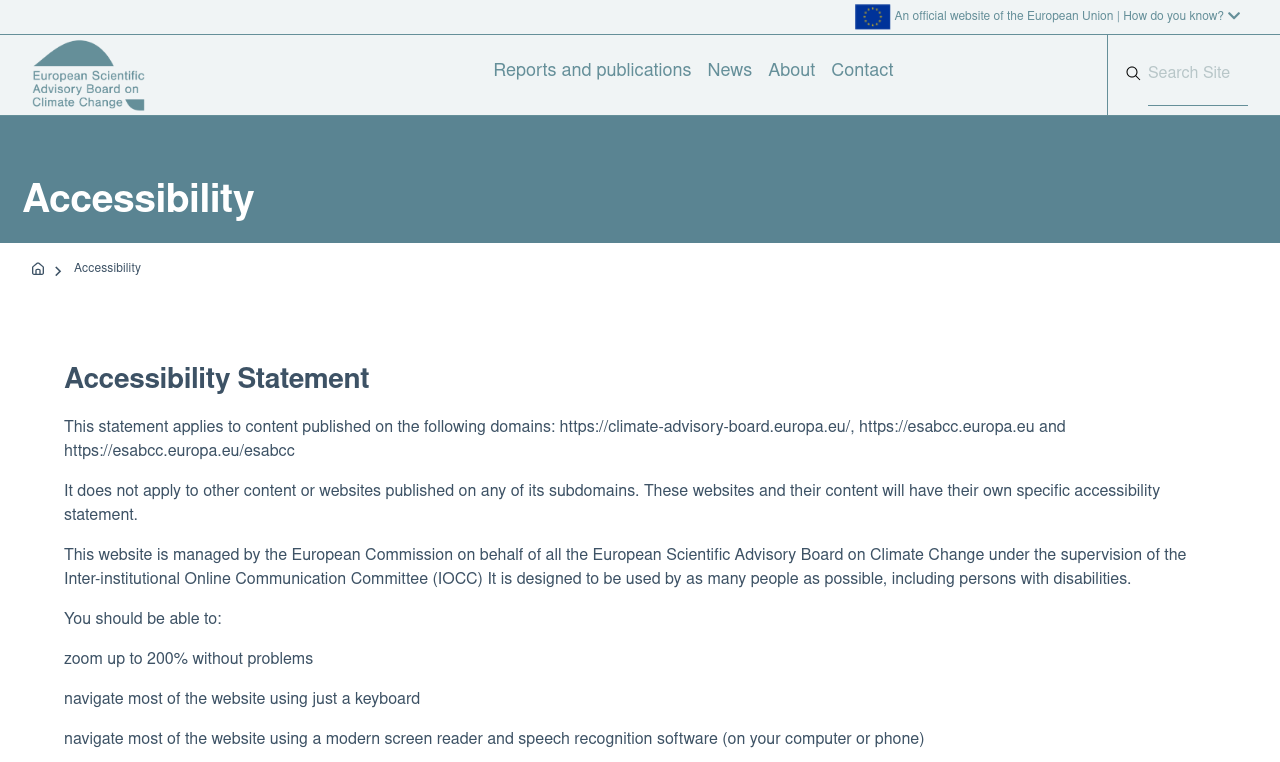What is the logo on the top right corner?
Please respond to the question thoroughly and include all relevant details.

The logo on the top right corner is an image with the bounding box coordinates [0.661, 0.006, 0.696, 0.039], which is identified as the 'eea flag'.